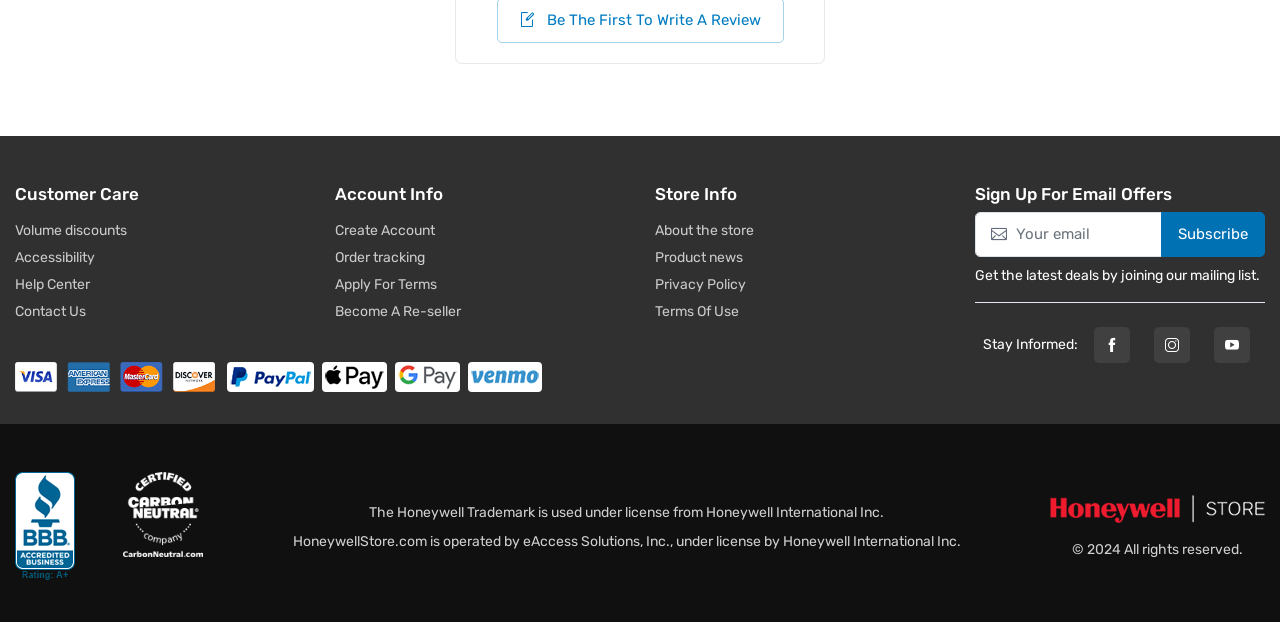Find and specify the bounding box coordinates that correspond to the clickable region for the instruction: "Create an account".

[0.262, 0.354, 0.488, 0.388]